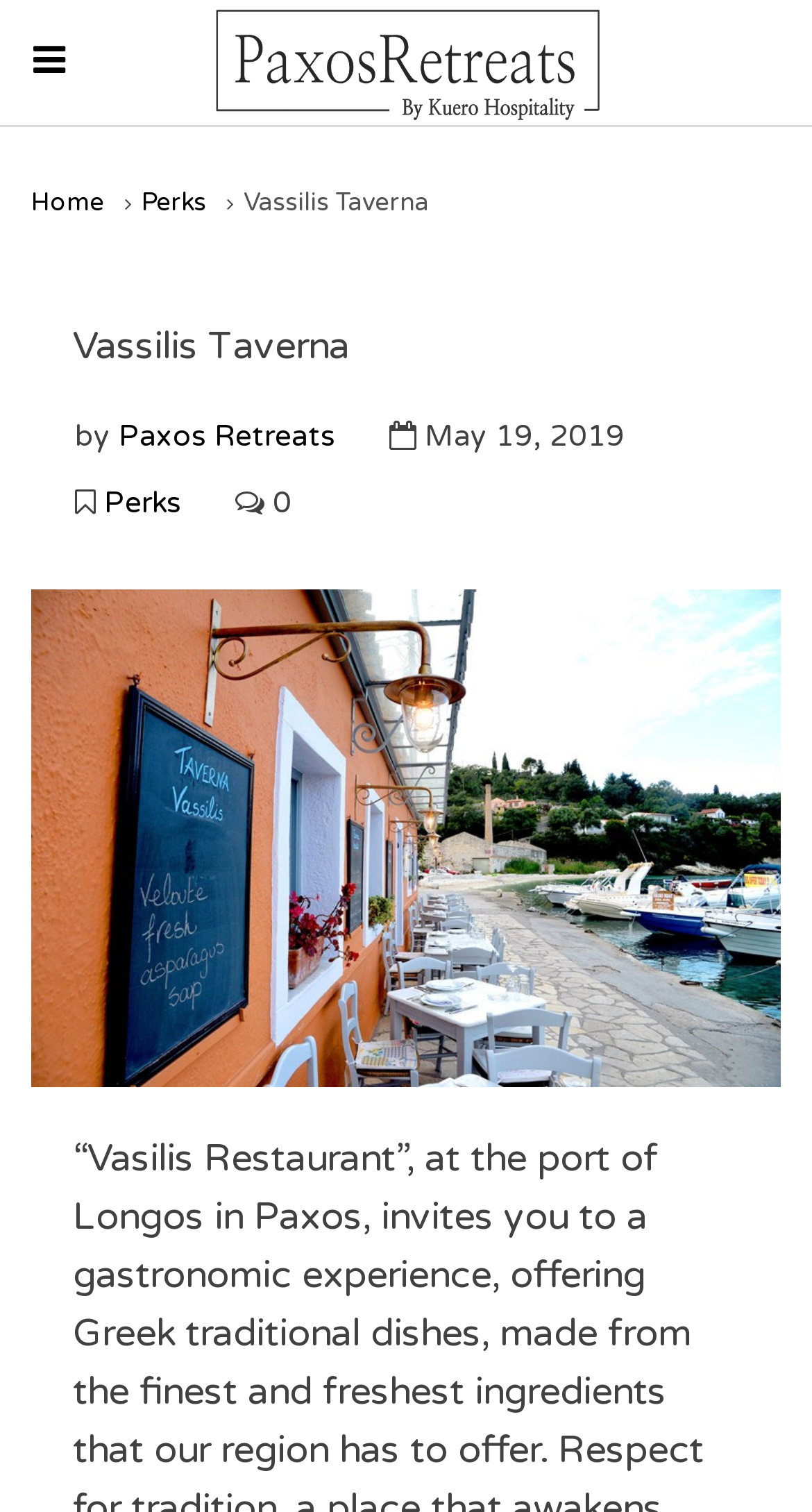Please provide a comprehensive answer to the question below using the information from the image: How many perks are mentioned on the page?

I found the answer by looking at the StaticText element with the text '0' which is next to the link element with the text 'Perks', indicating that there are 0 perks mentioned on the page.